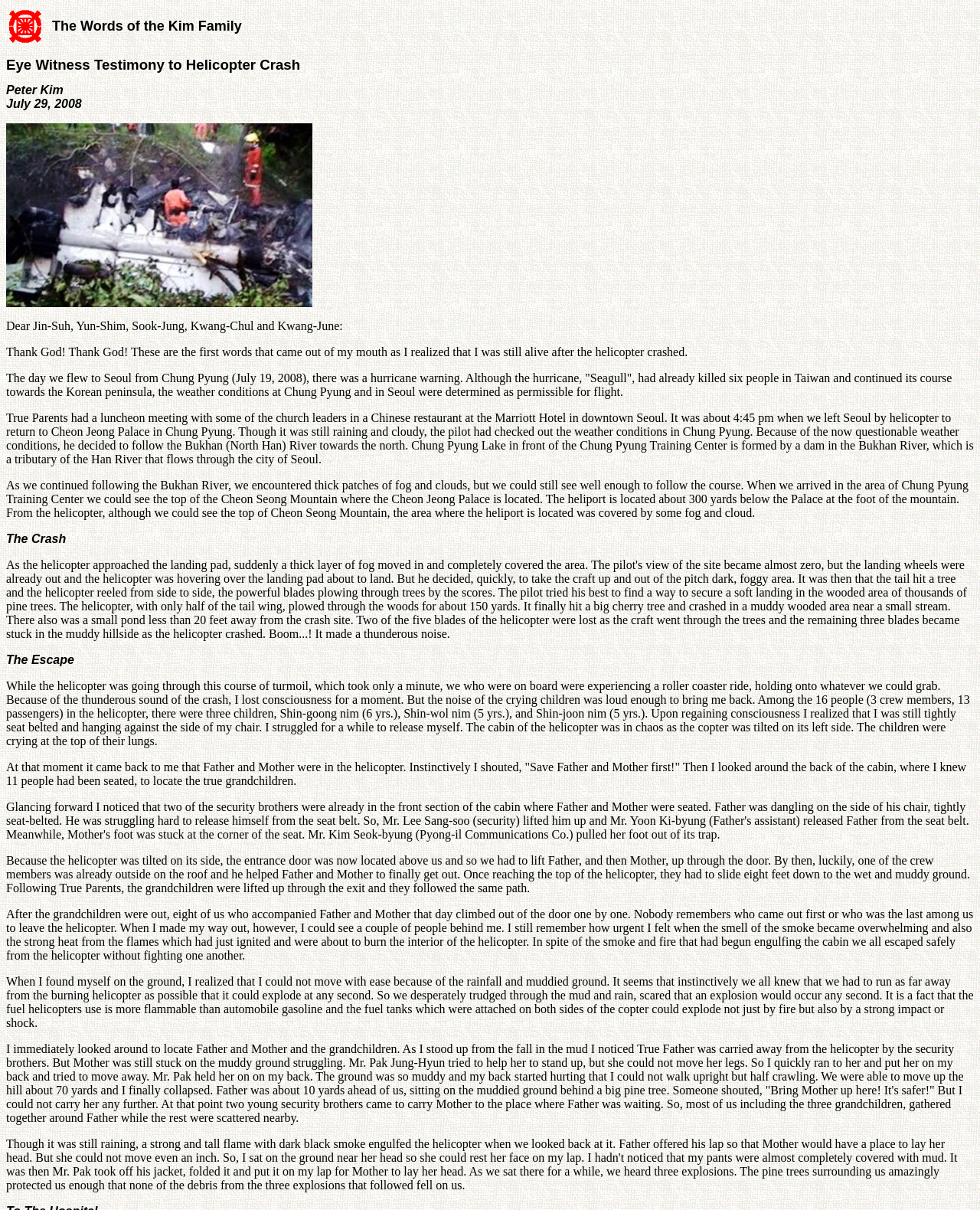Where was the heliport located?
Please provide a single word or phrase in response based on the screenshot.

At the foot of Cheon Seong Mountain